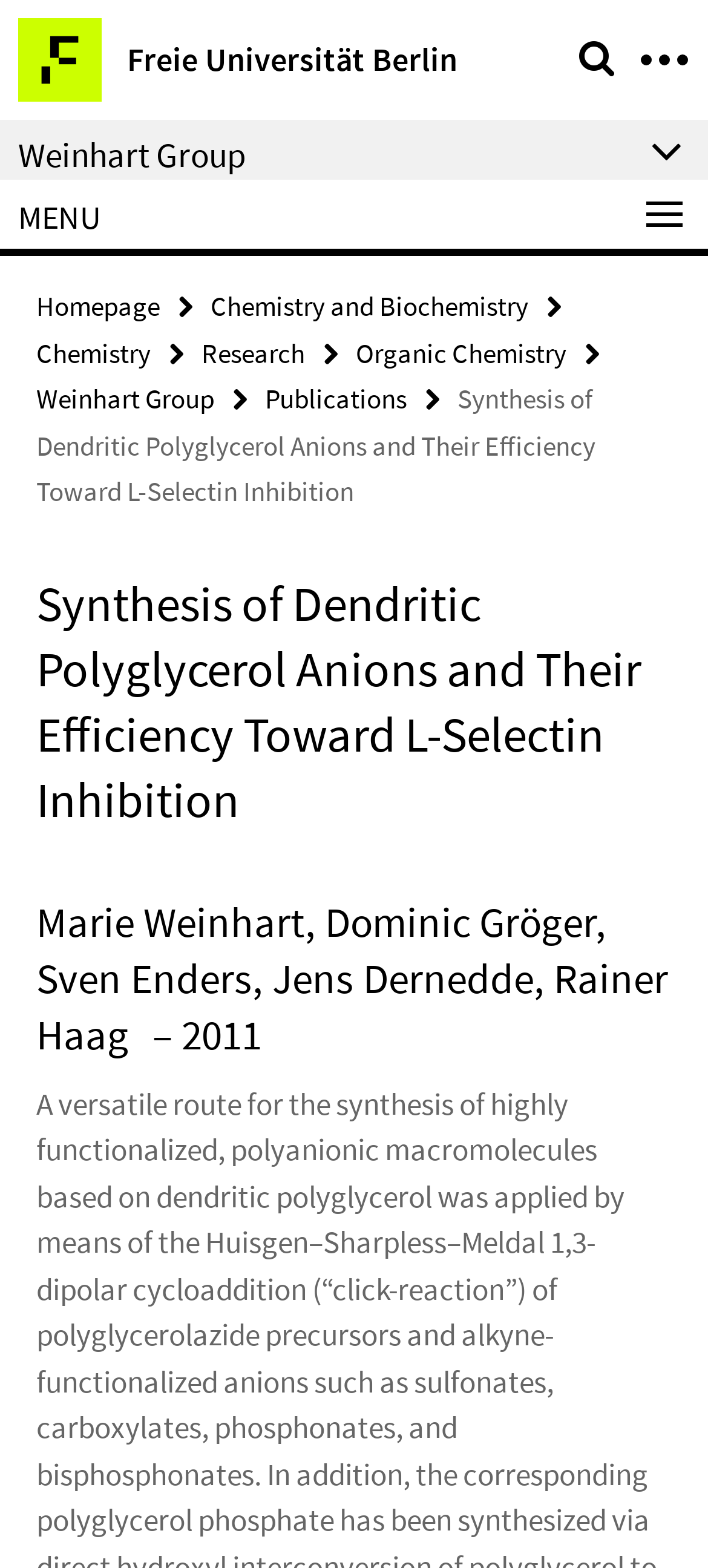Locate the coordinates of the bounding box for the clickable region that fulfills this instruction: "go to Freie Universität Berlin".

[0.026, 0.012, 0.646, 0.065]